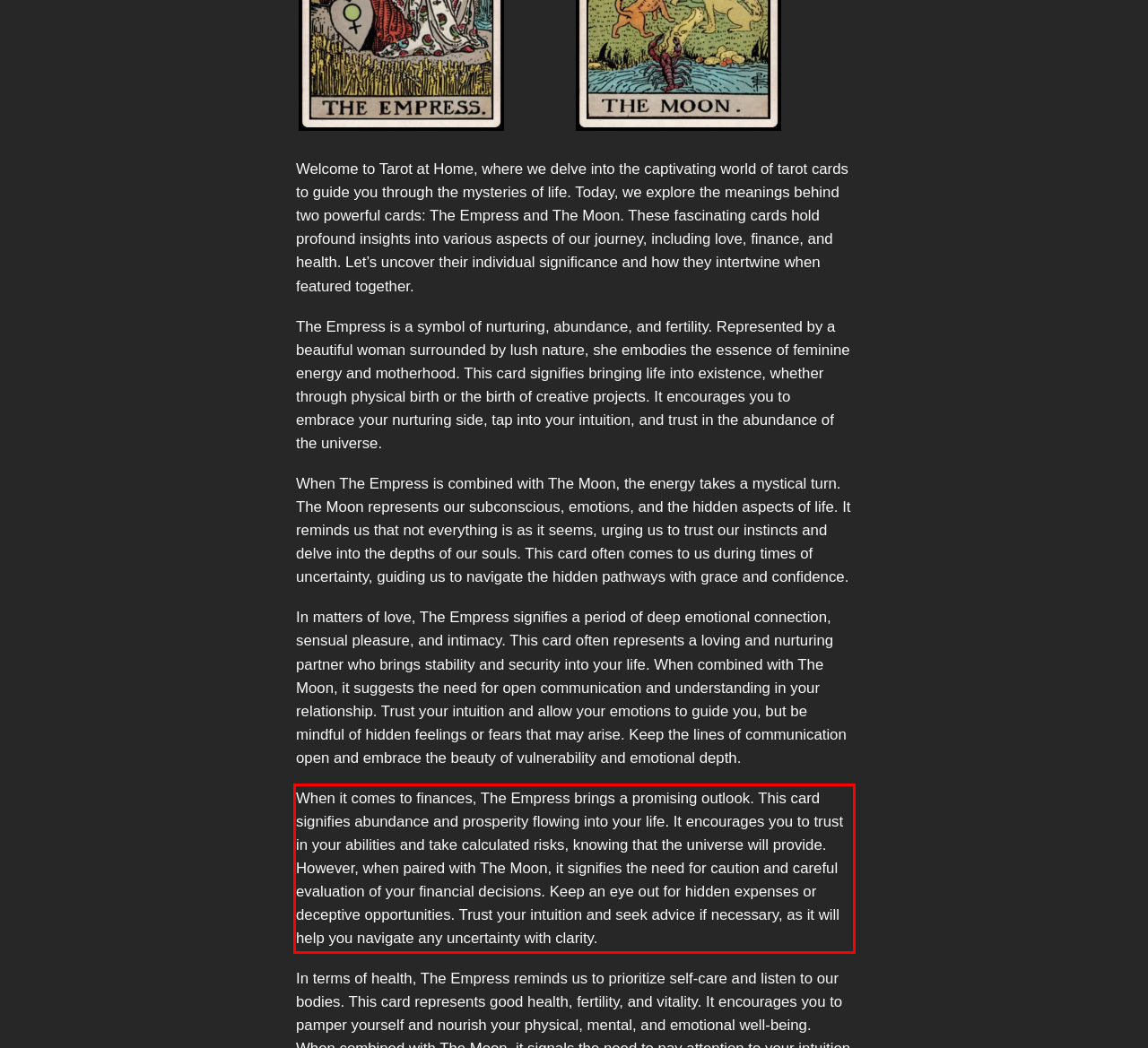You are given a screenshot with a red rectangle. Identify and extract the text within this red bounding box using OCR.

When it comes to finances, The Empress brings a promising outlook. This card signifies abundance and prosperity flowing into your life. It encourages you to trust in your abilities and take calculated risks, knowing that the universe will provide. However, when paired with The Moon, it signifies the need for caution and careful evaluation of your financial decisions. Keep an eye out for hidden expenses or deceptive opportunities. Trust your intuition and seek advice if necessary, as it will help you navigate any uncertainty with clarity.